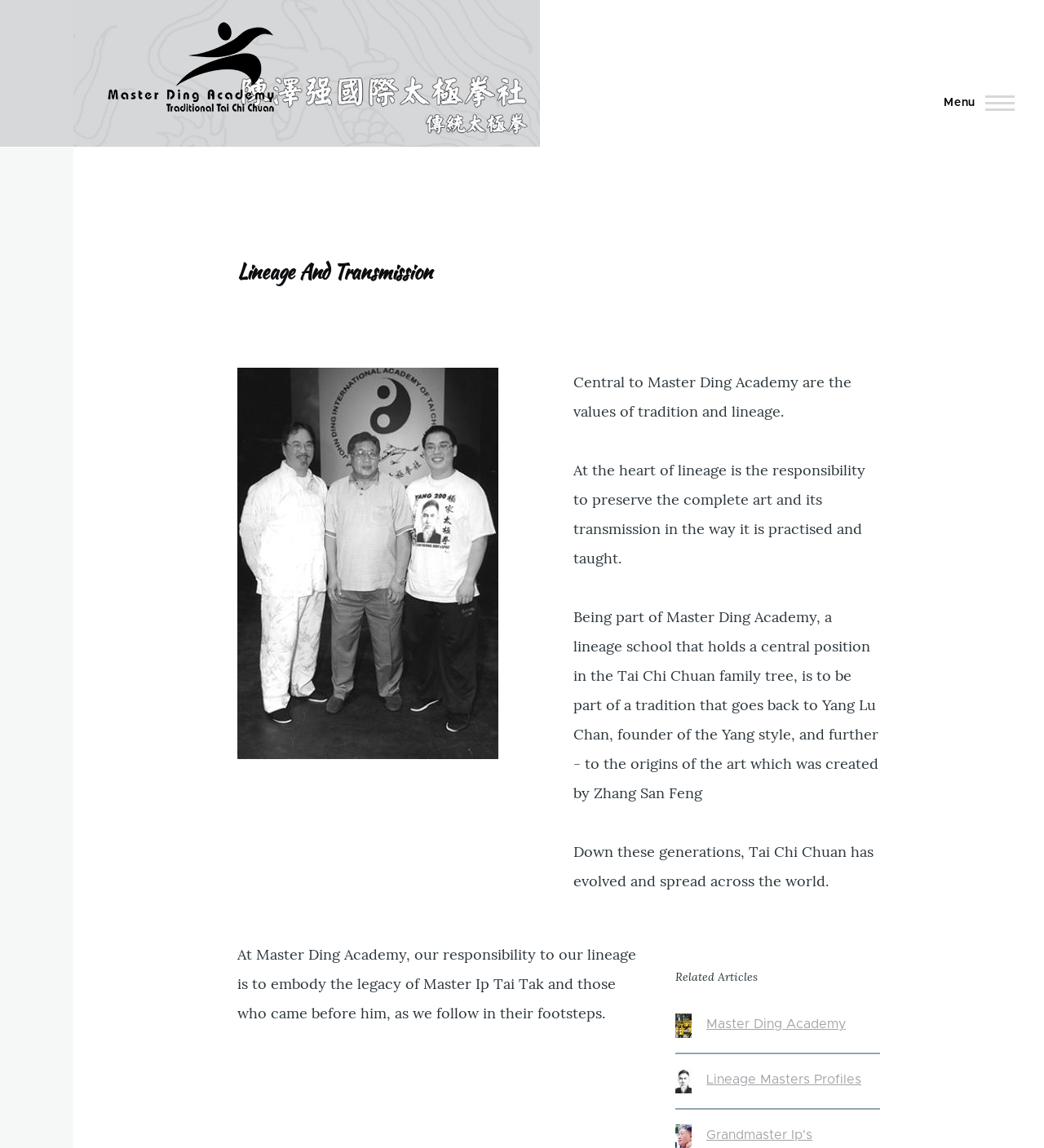Who is the founder of the Yang style?
Use the image to give a comprehensive and detailed response to the question.

The founder of the Yang style is mentioned in the static text element, which states 'Being part of Master Ding Academy, a lineage school that holds a central position in the Tai Chi Chuan family tree, is to be part of a tradition that goes back to Yang Lu Chan, founder of the Yang style...'. This suggests that Yang Lu Chan is the founder of the Yang style.